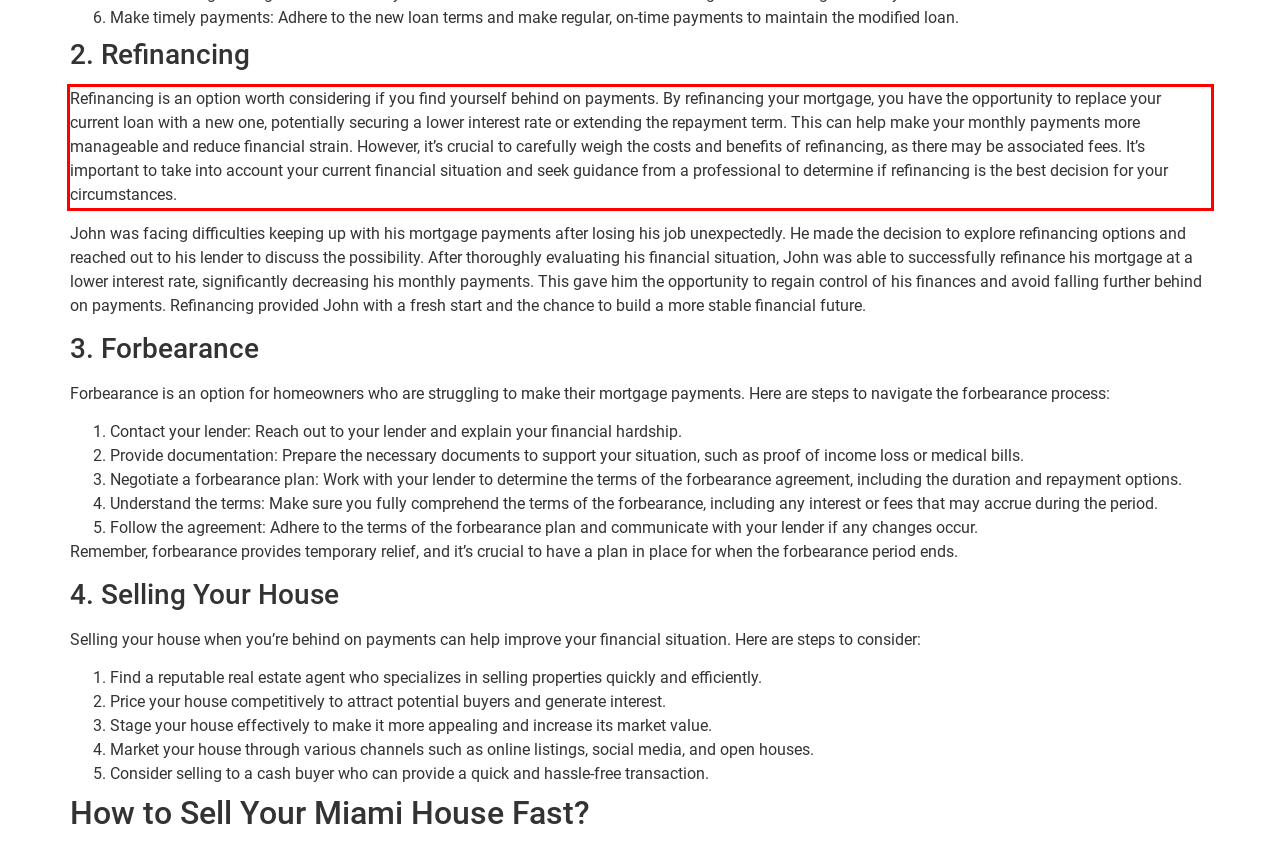Please perform OCR on the text within the red rectangle in the webpage screenshot and return the text content.

Refinancing is an option worth considering if you find yourself behind on payments. By refinancing your mortgage, you have the opportunity to replace your current loan with a new one, potentially securing a lower interest rate or extending the repayment term. This can help make your monthly payments more manageable and reduce financial strain. However, it’s crucial to carefully weigh the costs and benefits of refinancing, as there may be associated fees. It’s important to take into account your current financial situation and seek guidance from a professional to determine if refinancing is the best decision for your circumstances.